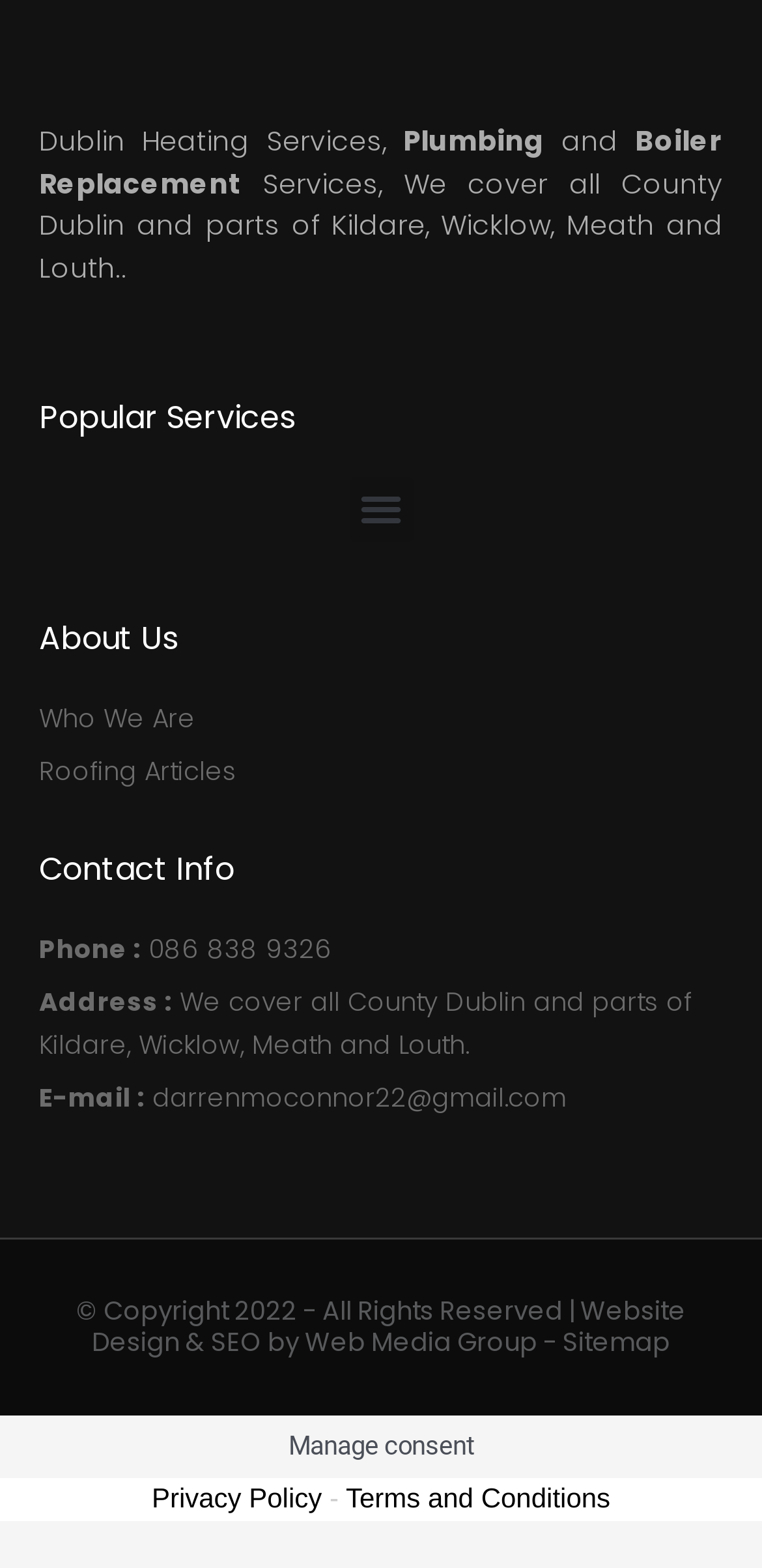Please determine the bounding box coordinates of the section I need to click to accomplish this instruction: "View Who We Are".

[0.051, 0.445, 0.949, 0.472]